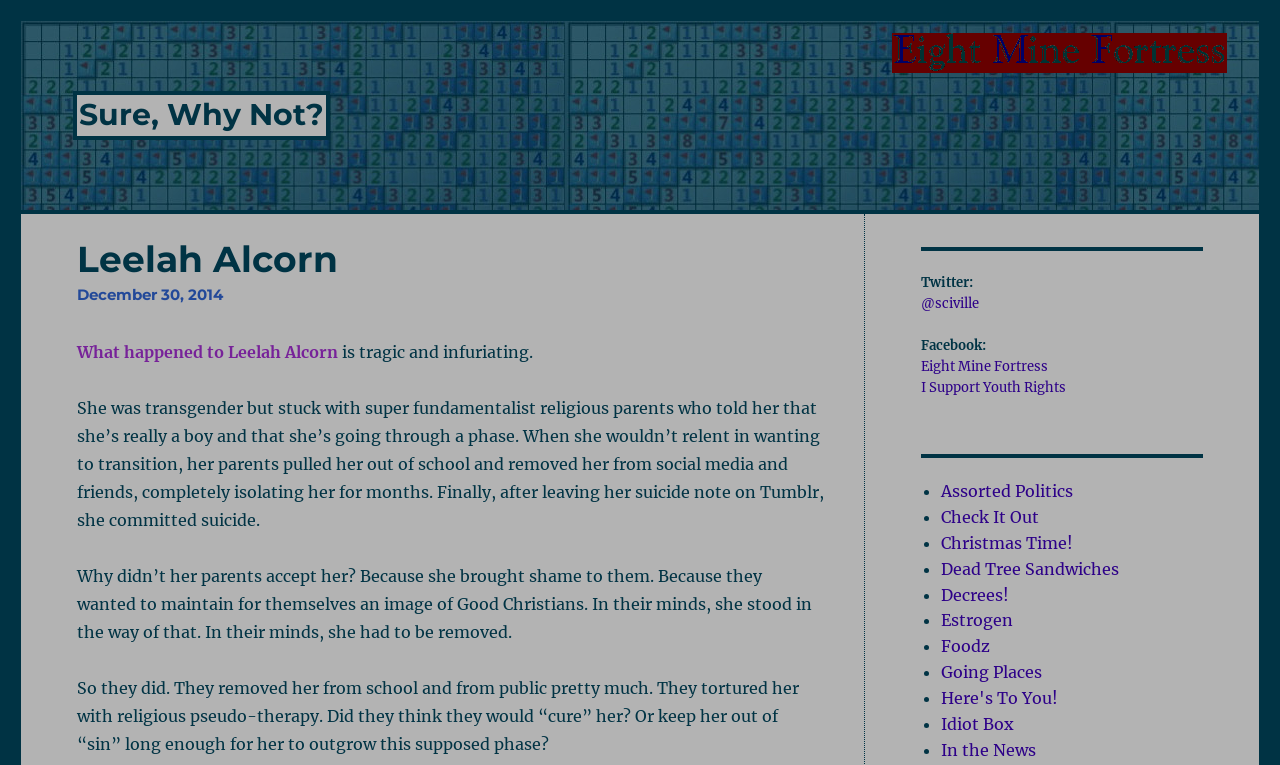Please determine the bounding box coordinates of the element's region to click for the following instruction: "Click on the link to Eight Mine Fortress".

[0.697, 0.054, 0.959, 0.08]